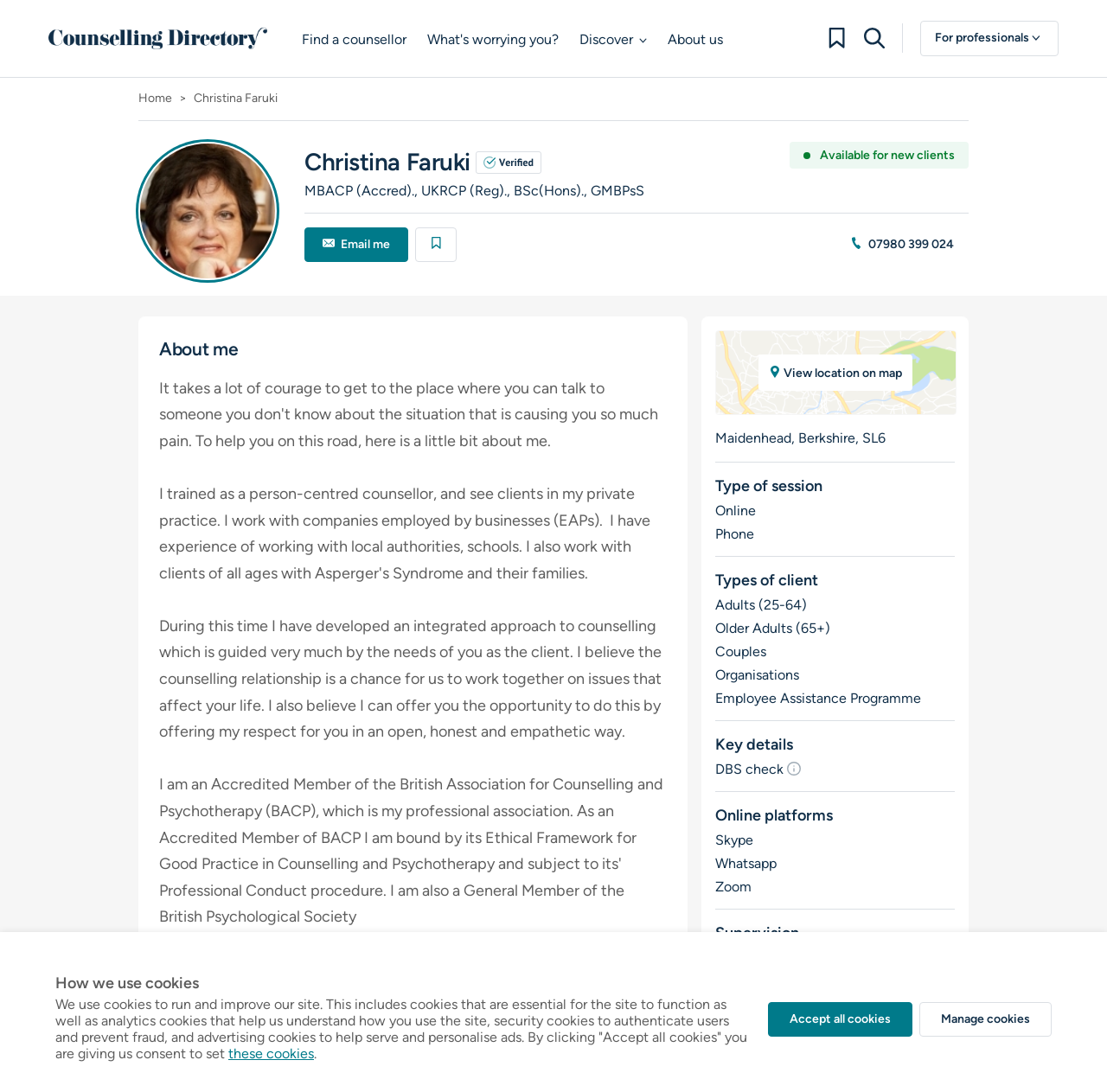Identify the bounding box coordinates of the section to be clicked to complete the task described by the following instruction: "Email the counsellor". The coordinates should be four float numbers between 0 and 1, formatted as [left, top, right, bottom].

[0.275, 0.208, 0.369, 0.24]